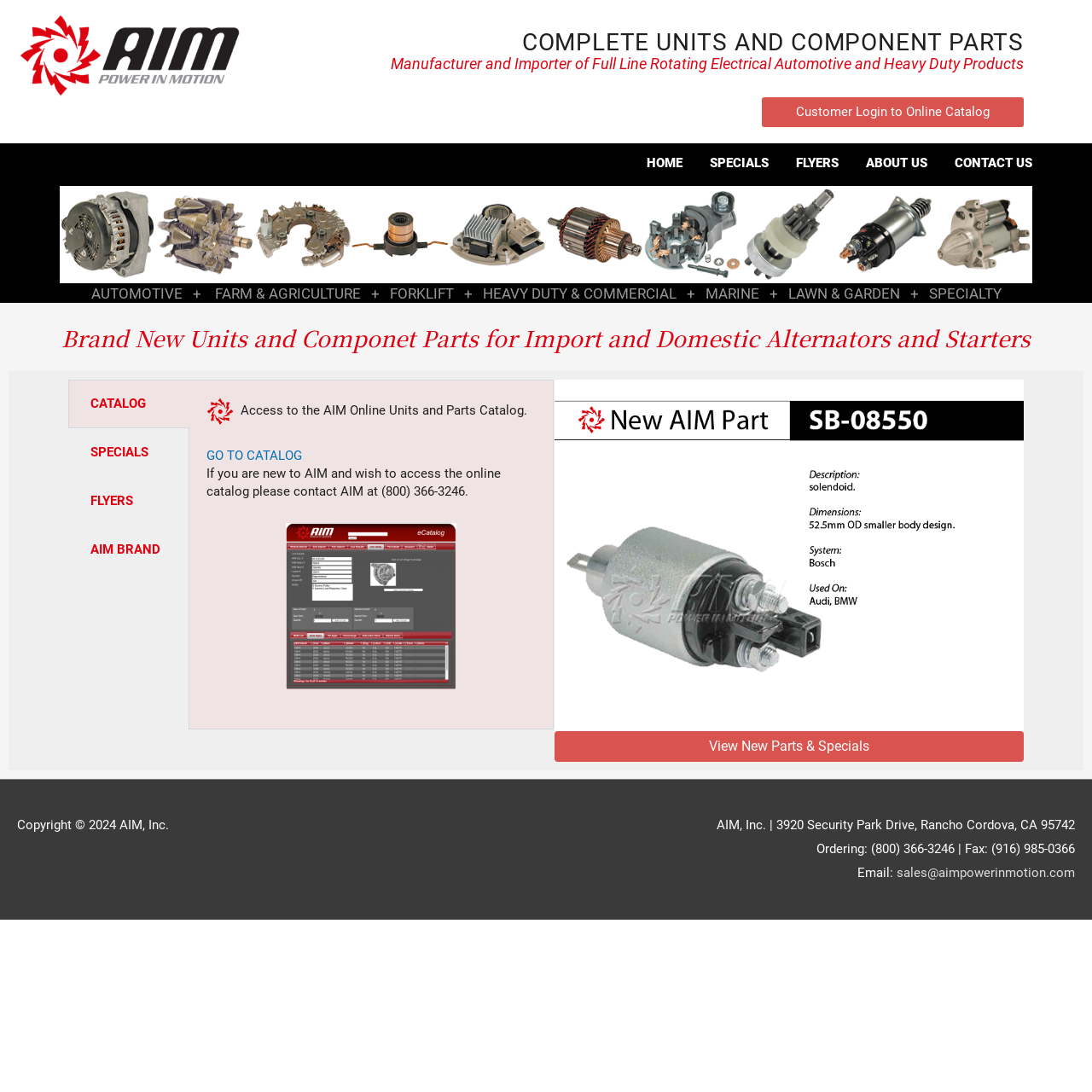What type of products does AIM, Inc. manufacture and import?
Based on the visual, give a brief answer using one word or a short phrase.

Rotating electrical automotive and heavy duty products